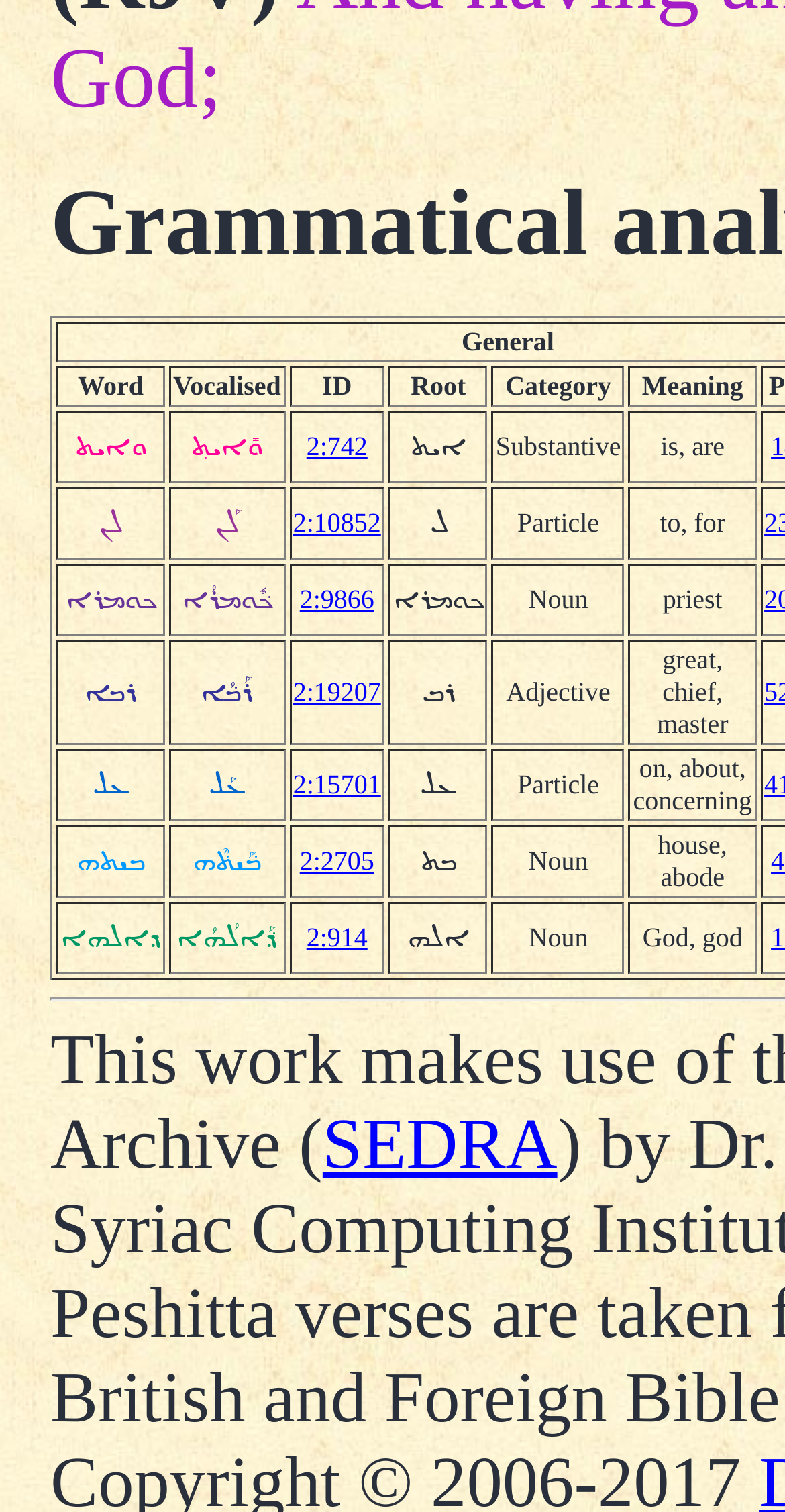Respond with a single word or short phrase to the following question: 
What is the root of the word 'ܠܢ'?

ܠ